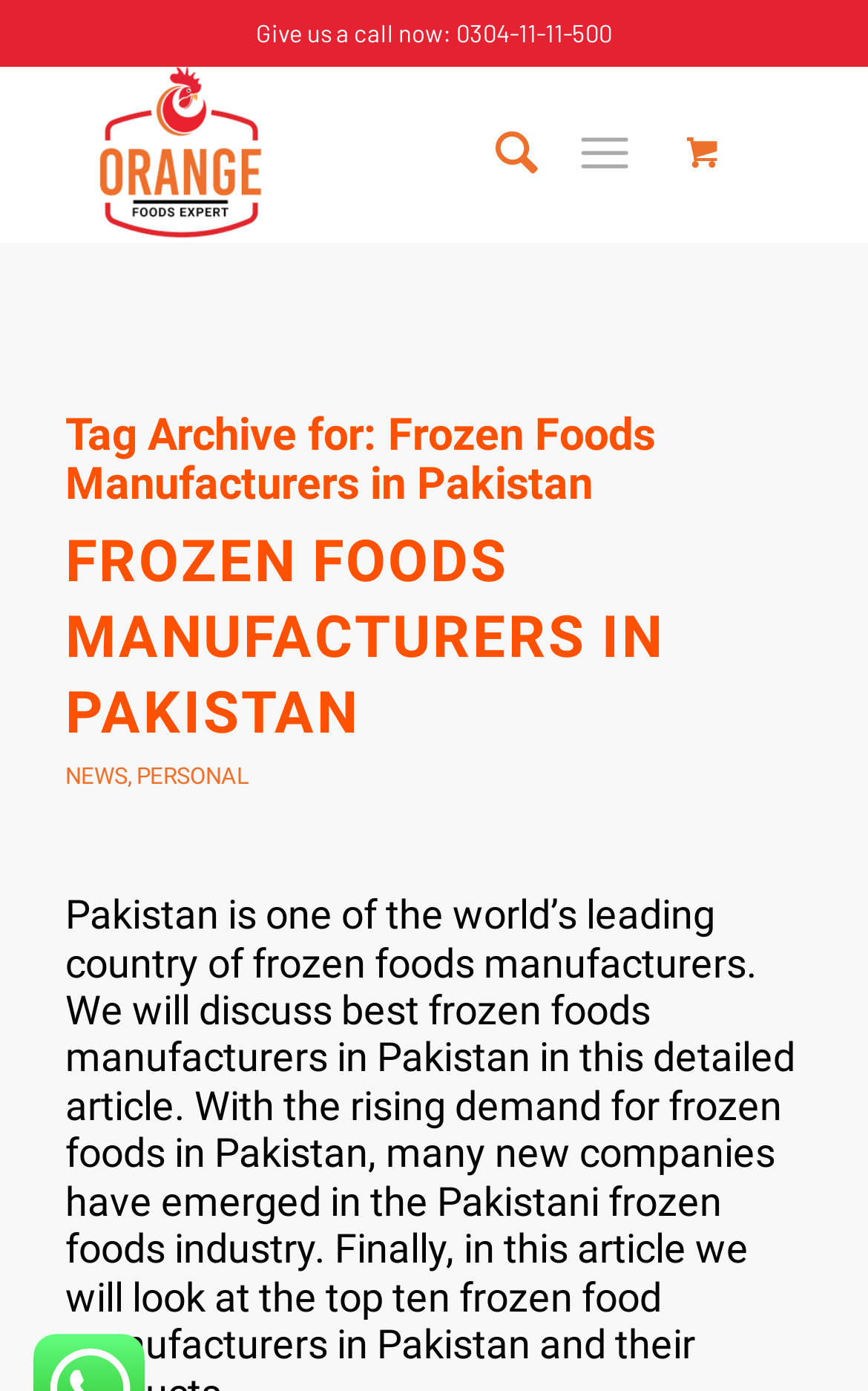What is the category of the news section?
Observe the image and answer the question with a one-word or short phrase response.

NEWS